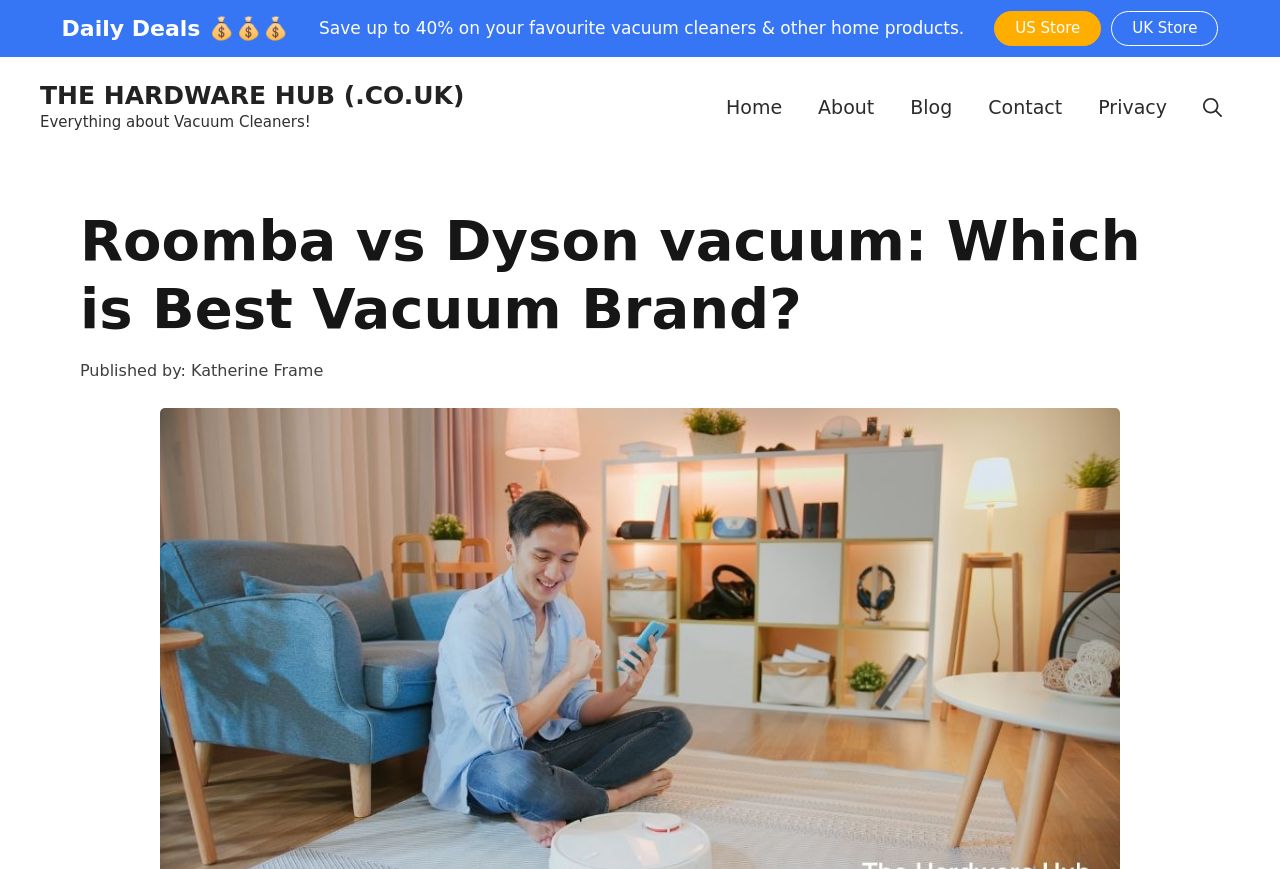What is the topic of the current article?
Please respond to the question with as much detail as possible.

The topic of the current article can be determined by looking at the heading element, which contains the text 'Roomba vs Dyson vacuum: Which is Best Vacuum Brand?'.